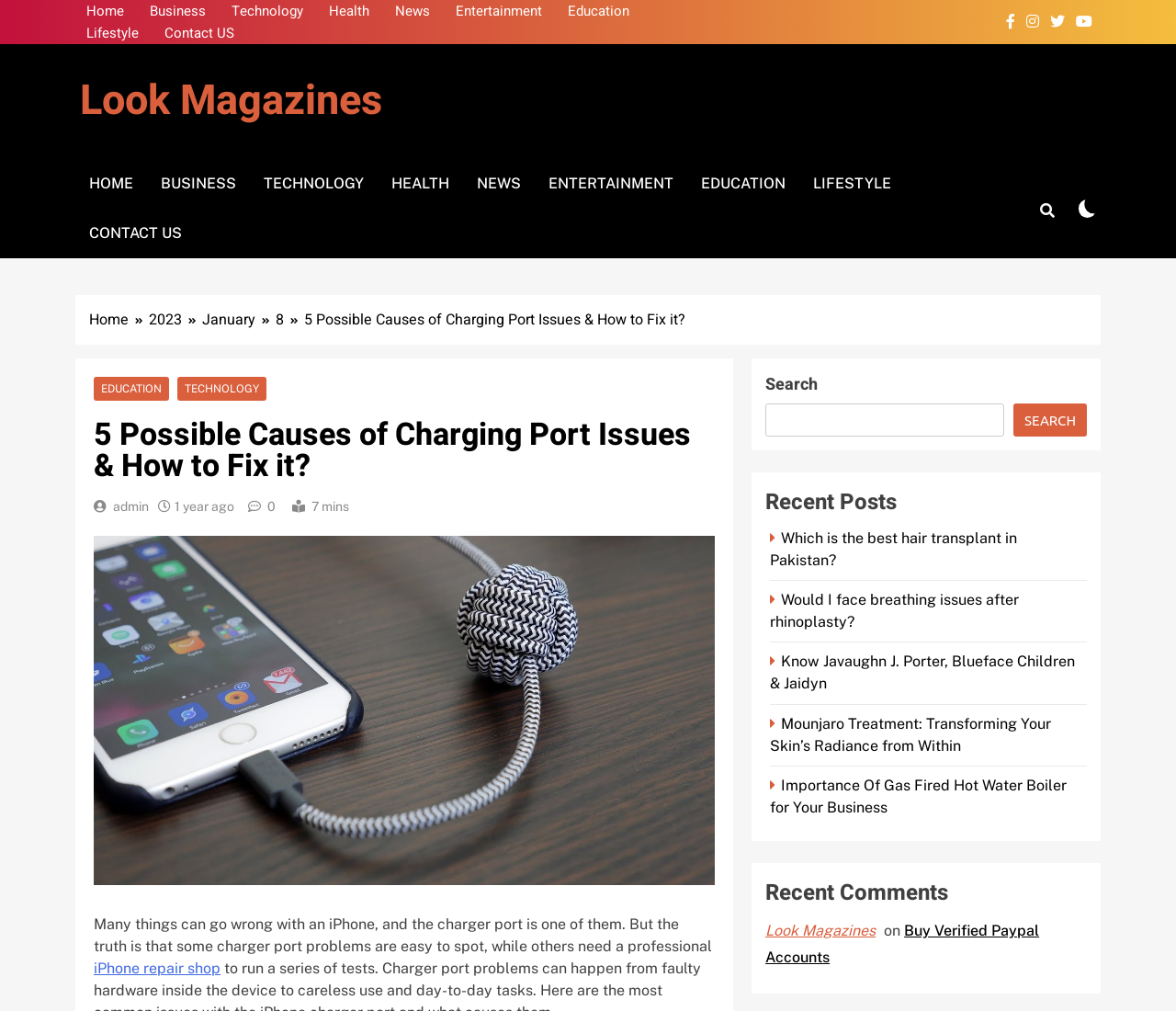What is the purpose of the search box on the webpage?
Can you offer a detailed and complete answer to this question?

The search box on the webpage is likely used to search for articles or content within the website, allowing users to find specific topics or keywords of interest.